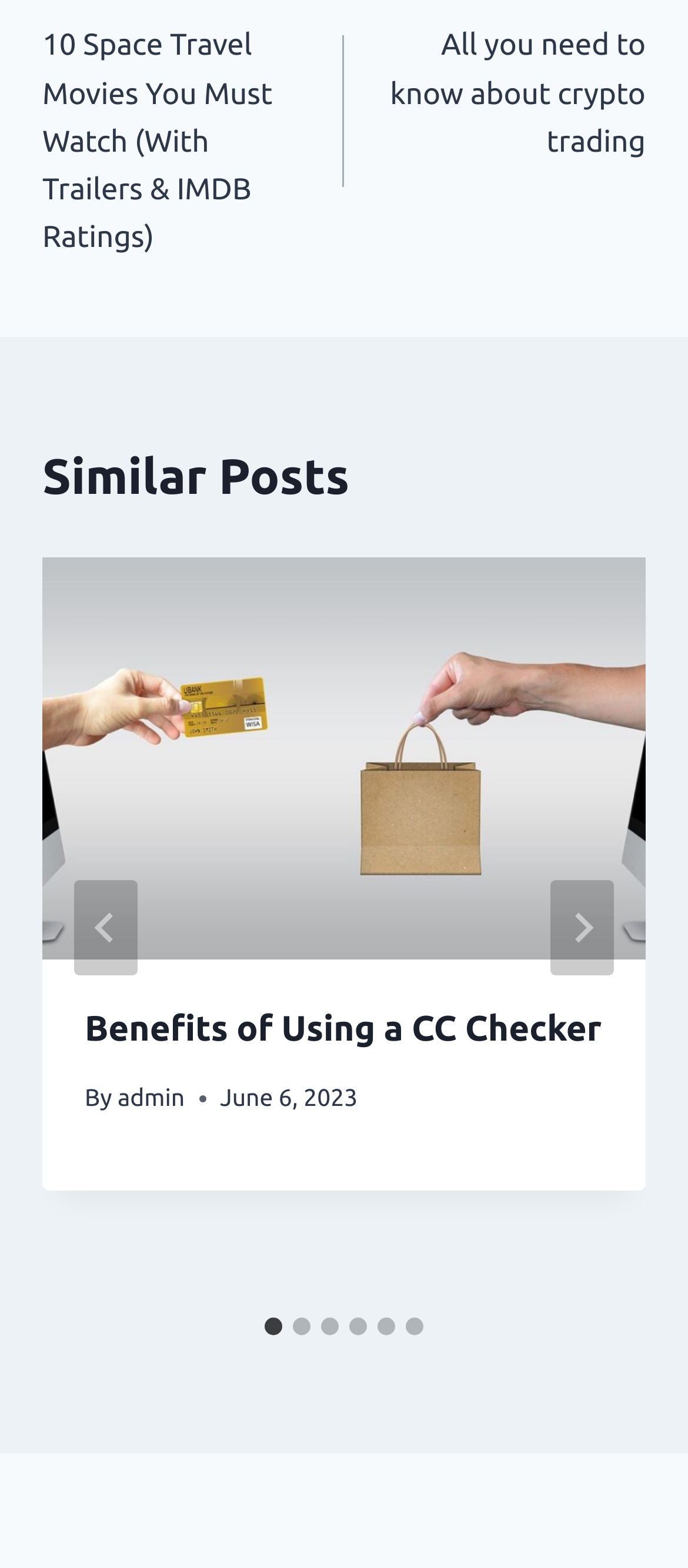How many slides are there in total?
Could you answer the question with a detailed and thorough explanation?

I counted the number of tabs in the tablist element with the text 'Select a slide to show' and found that there are 6 tabs, each corresponding to a slide.